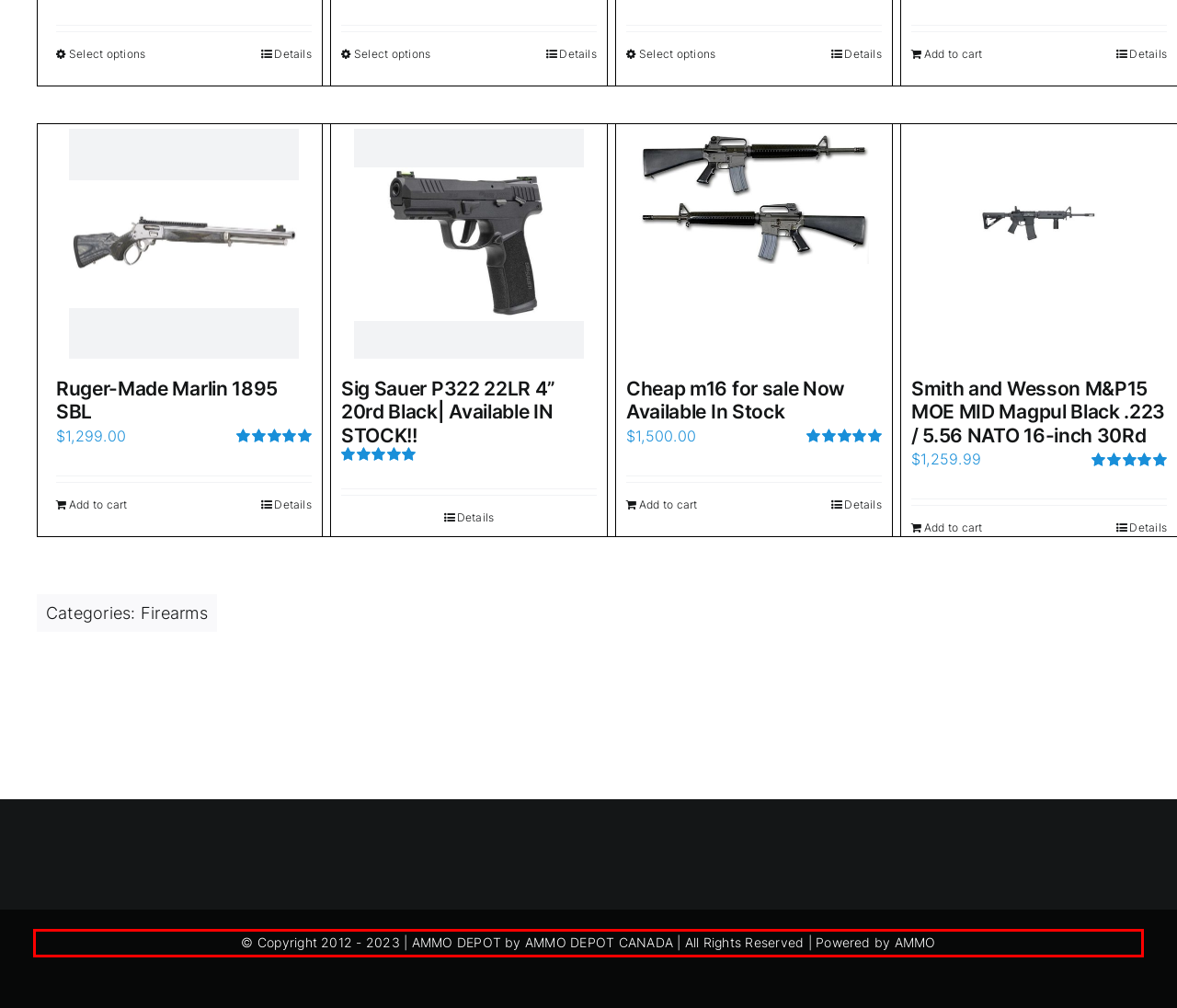By examining the provided screenshot of a webpage, recognize the text within the red bounding box and generate its text content.

© Copyright 2012 - 2023 | AMMO DEPOT by AMMO DEPOT CANADA | All Rights Reserved | Powered by AMMO